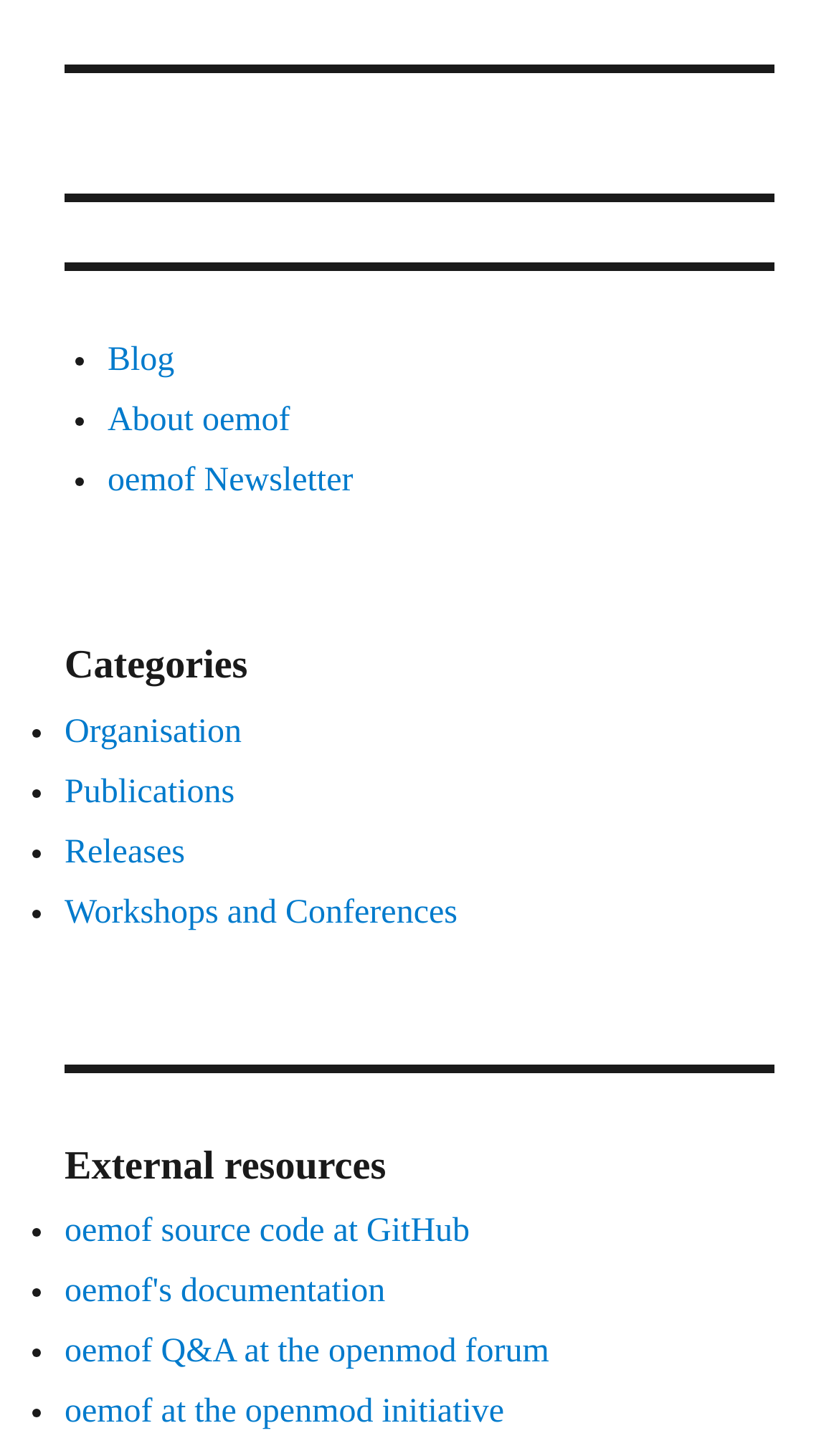Give a succinct answer to this question in a single word or phrase: 
How many links are there in the navigation menu?

3